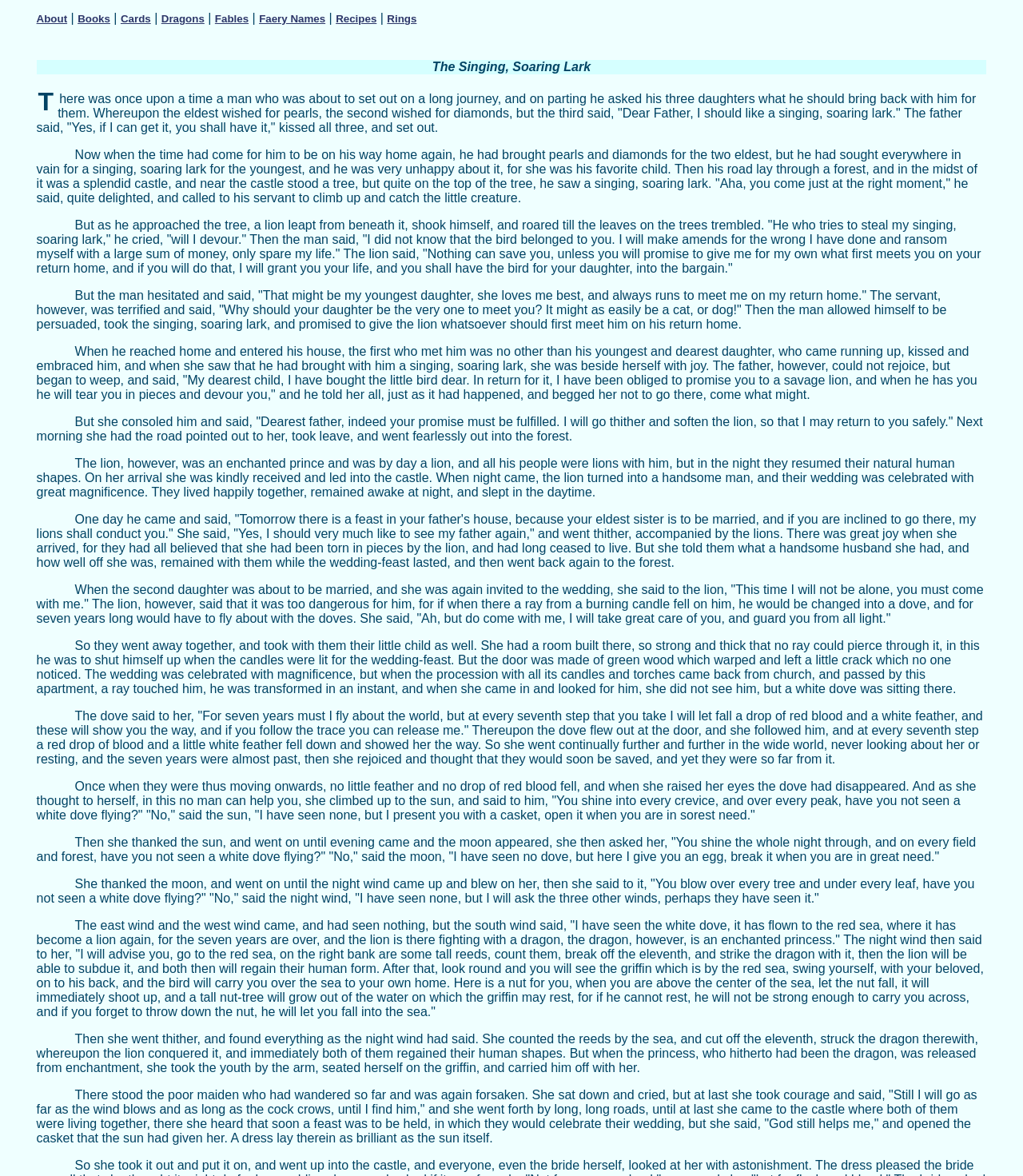Could you specify the bounding box coordinates for the clickable section to complete the following instruction: "Find a lawyer"?

None